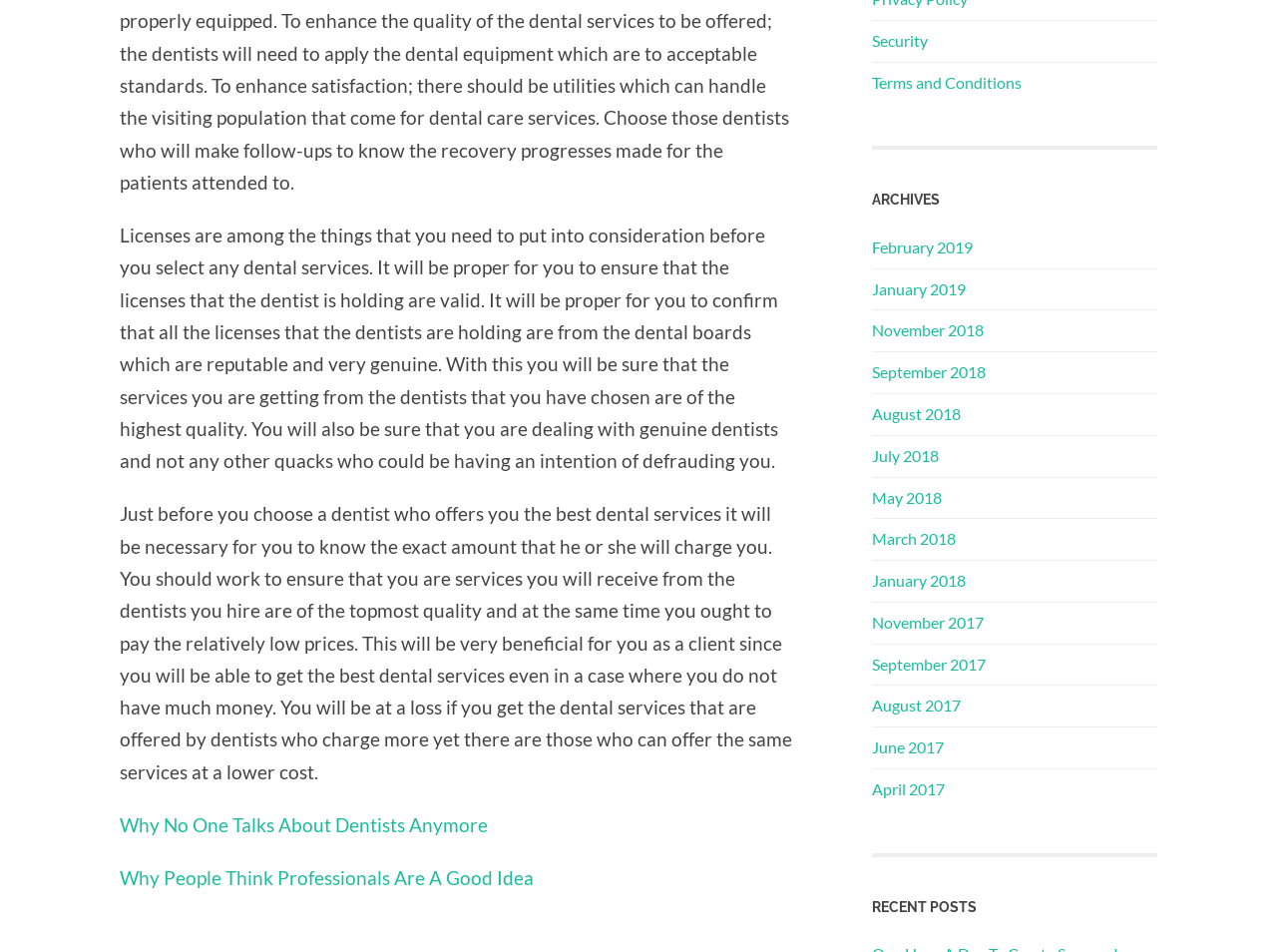How many headings are there on the webpage?
Can you offer a detailed and complete answer to this question?

There are two headings on the webpage, 'ARCHIVES' and 'RECENT POSTS', which categorize the links and content on the webpage.